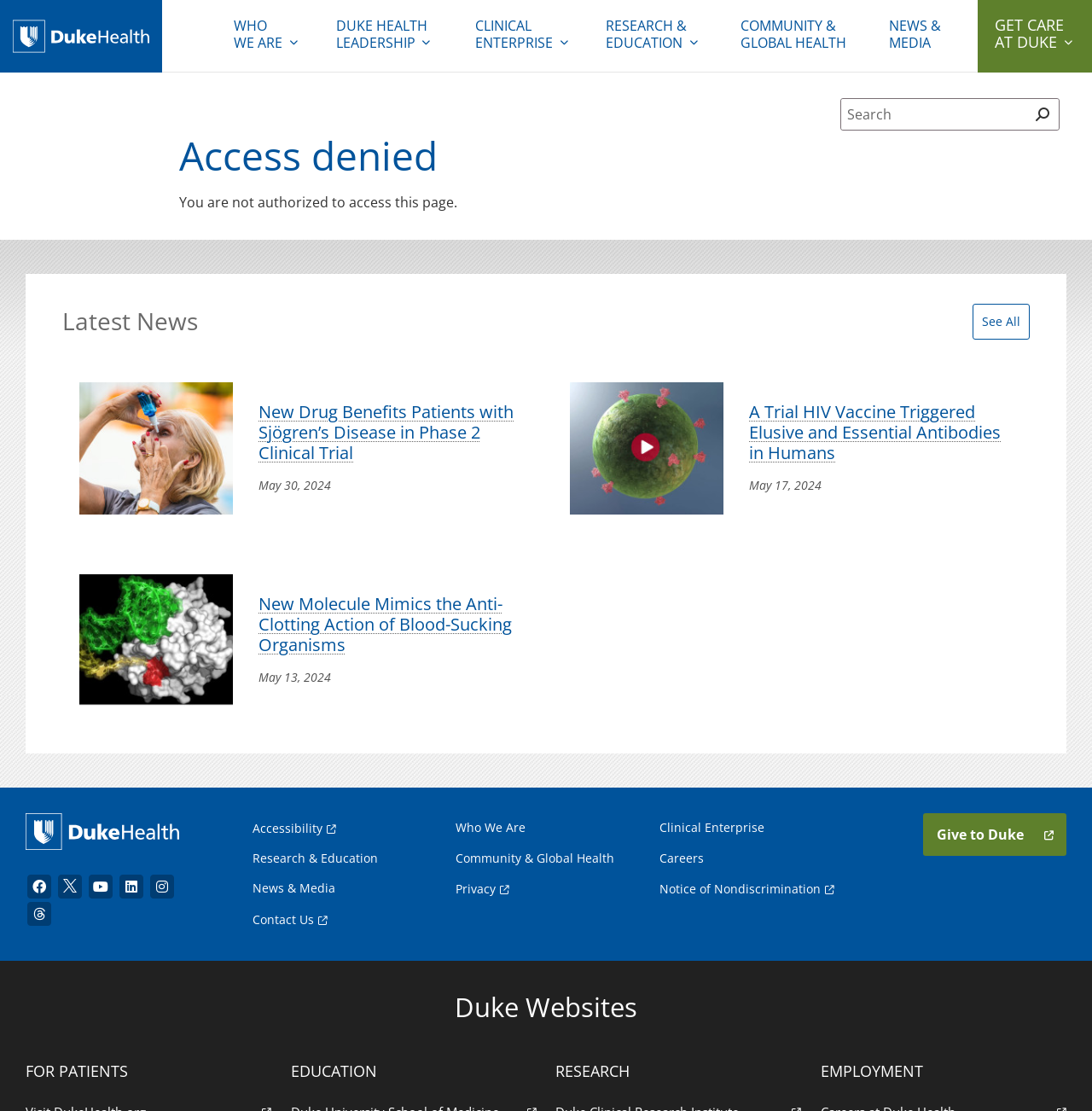What is the error message displayed on the webpage?
Please respond to the question with a detailed and well-explained answer.

The error message 'Access denied' is displayed in a prominent location on the webpage, indicating that the user is not authorized to access the page, as stated in the StaticText element 'You are not authorized to access this page.'